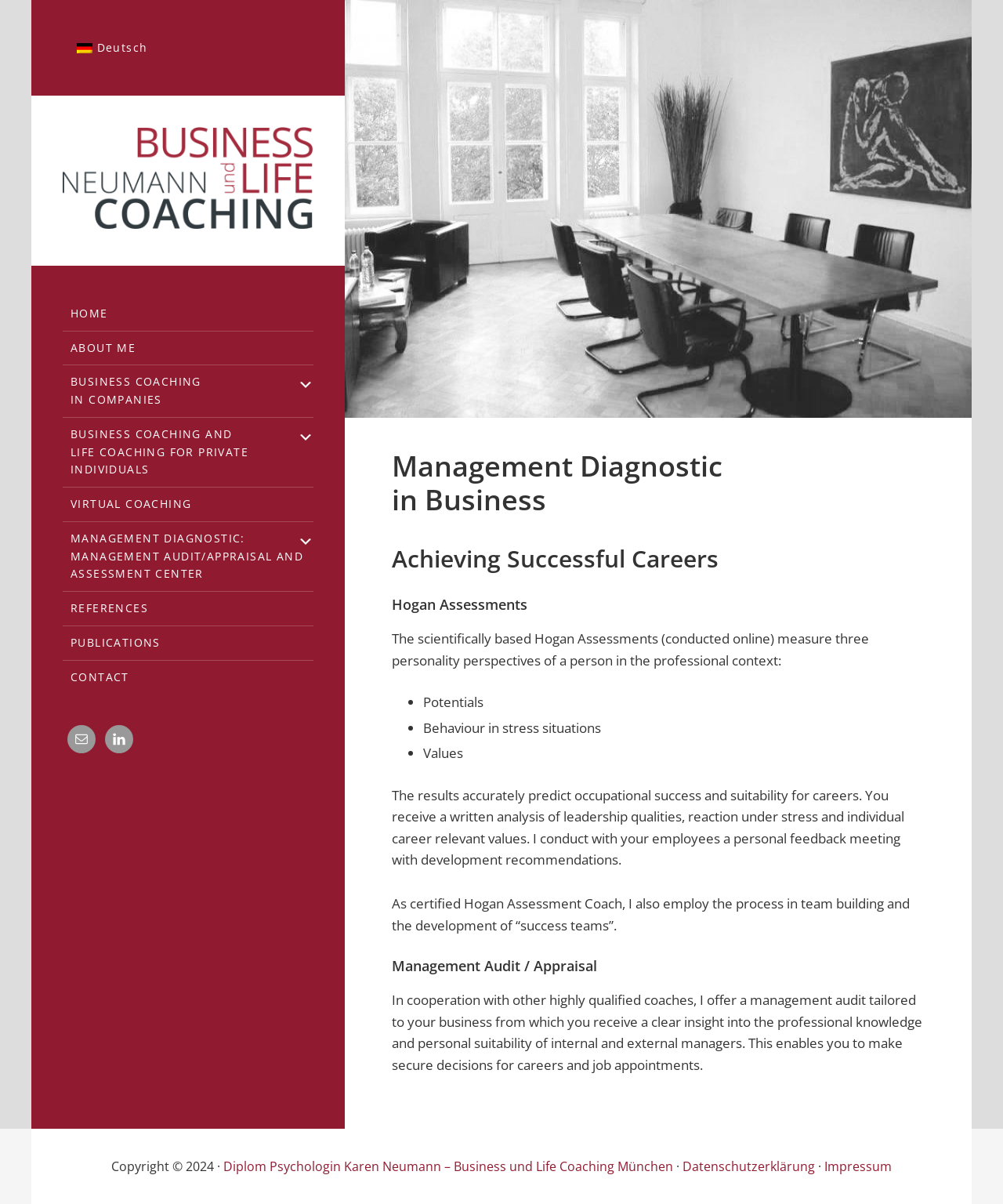What is the headline of the webpage?

Management Diagnostic
in Business